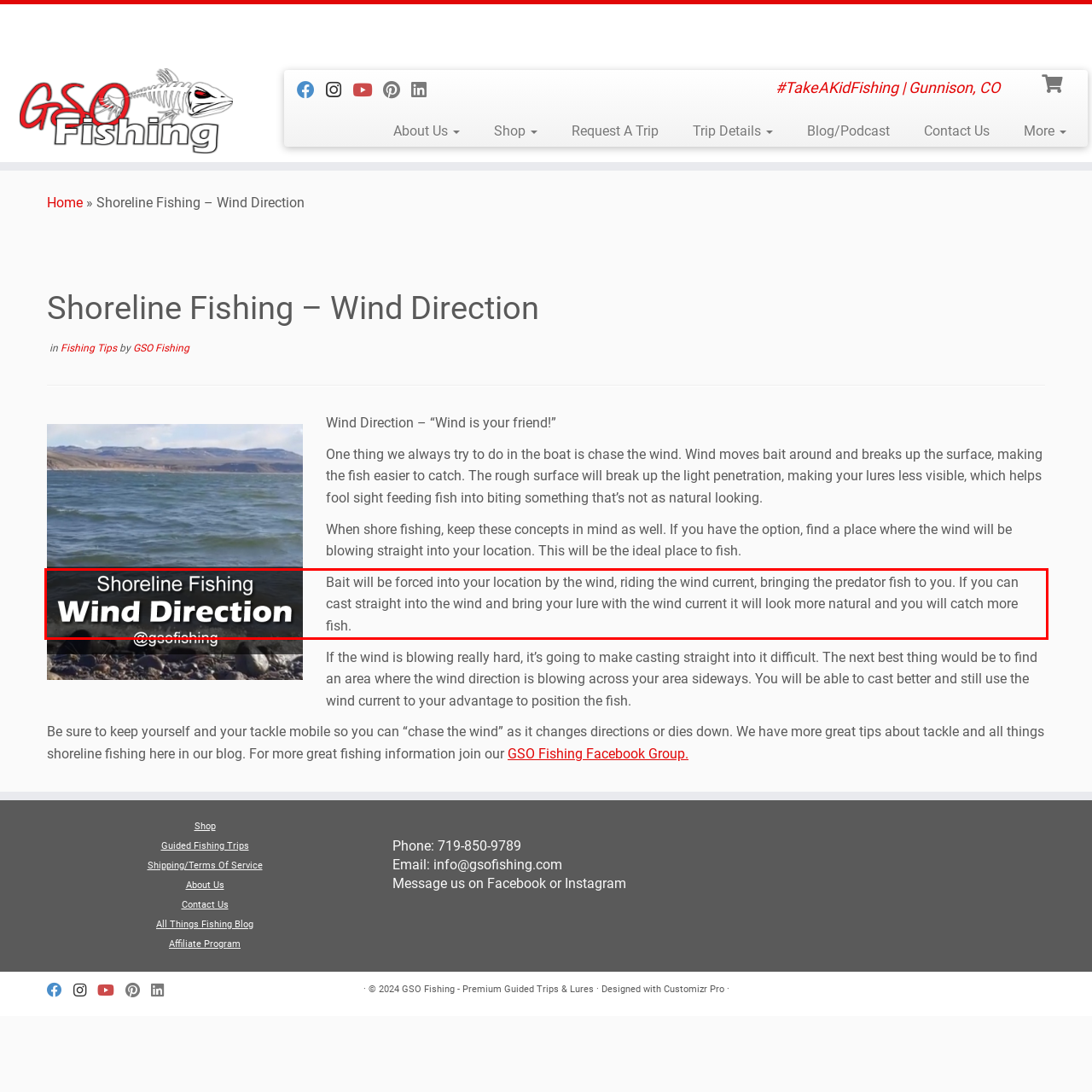With the given screenshot of a webpage, locate the red rectangle bounding box and extract the text content using OCR.

Bait will be forced into your location by the wind, riding the wind current, bringing the predator fish to you. If you can cast straight into the wind and bring your lure with the wind current it will look more natural and you will catch more fish.